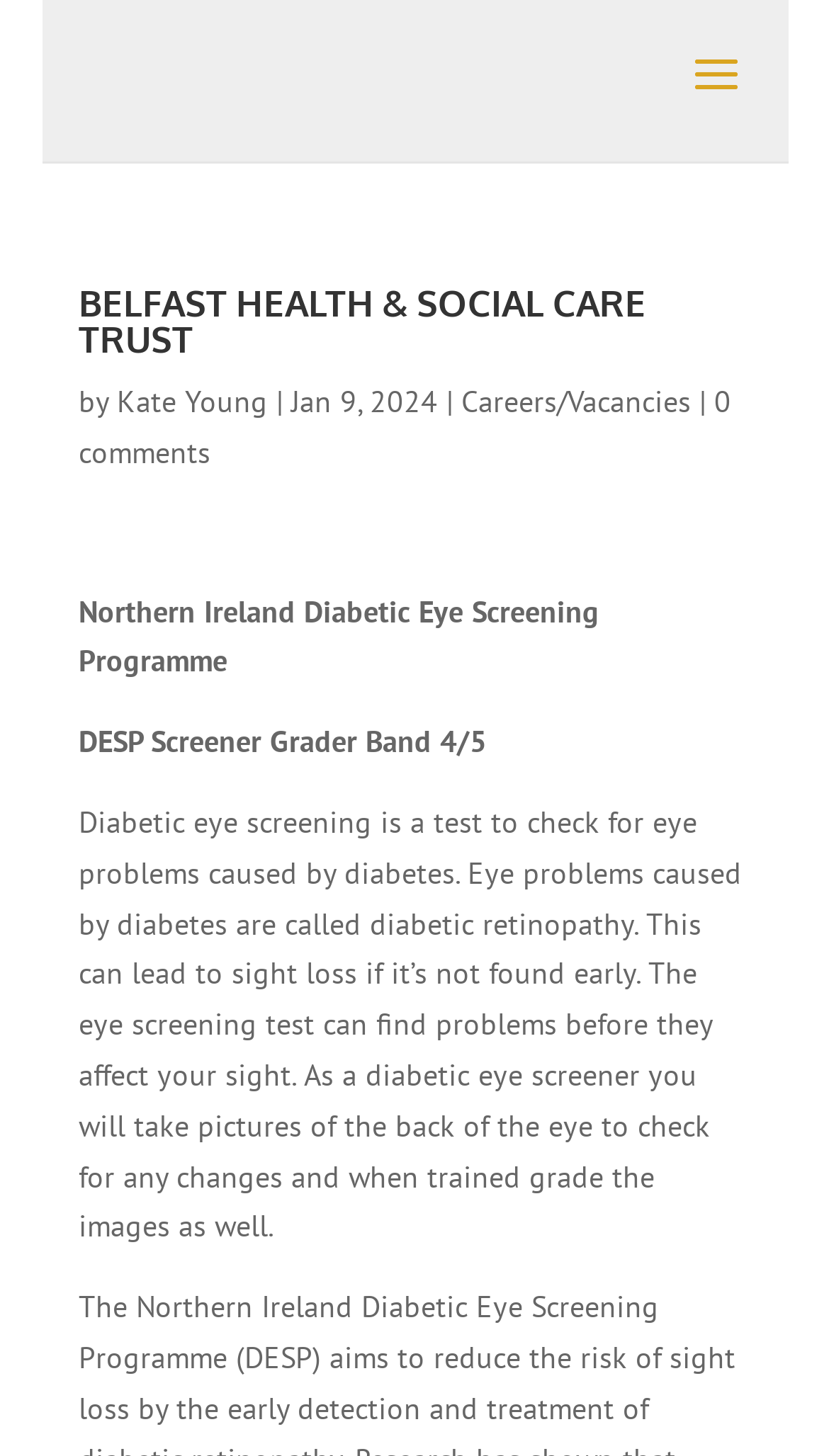Identify and provide the main heading of the webpage.

BELFAST HEALTH & SOCIAL CARE TRUST